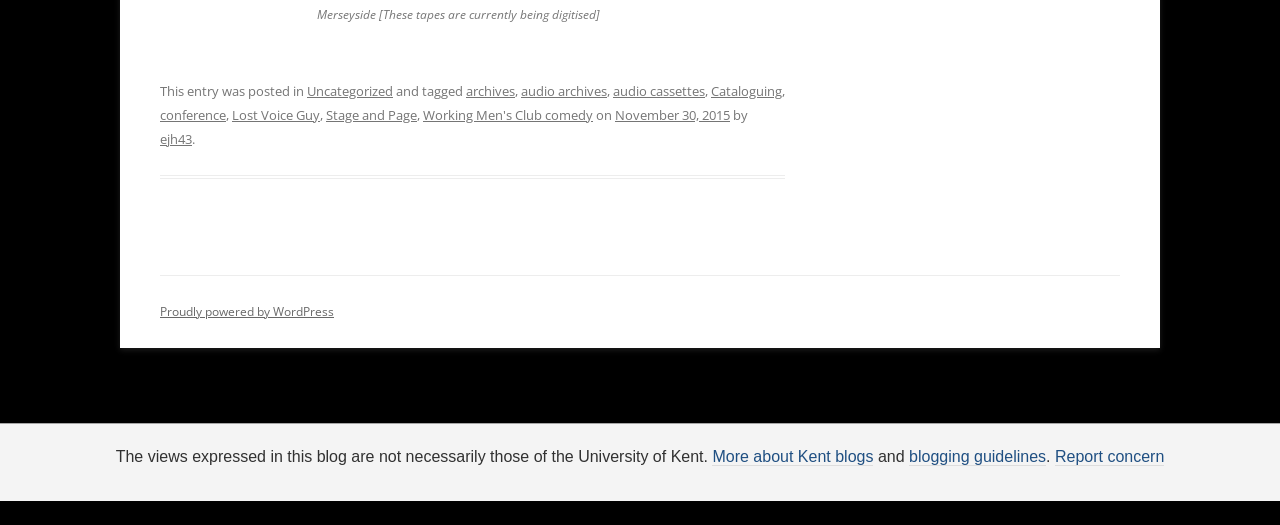Ascertain the bounding box coordinates for the UI element detailed here: "Working Men's Club comedy". The coordinates should be provided as [left, top, right, bottom] with each value being a float between 0 and 1.

[0.33, 0.247, 0.463, 0.281]